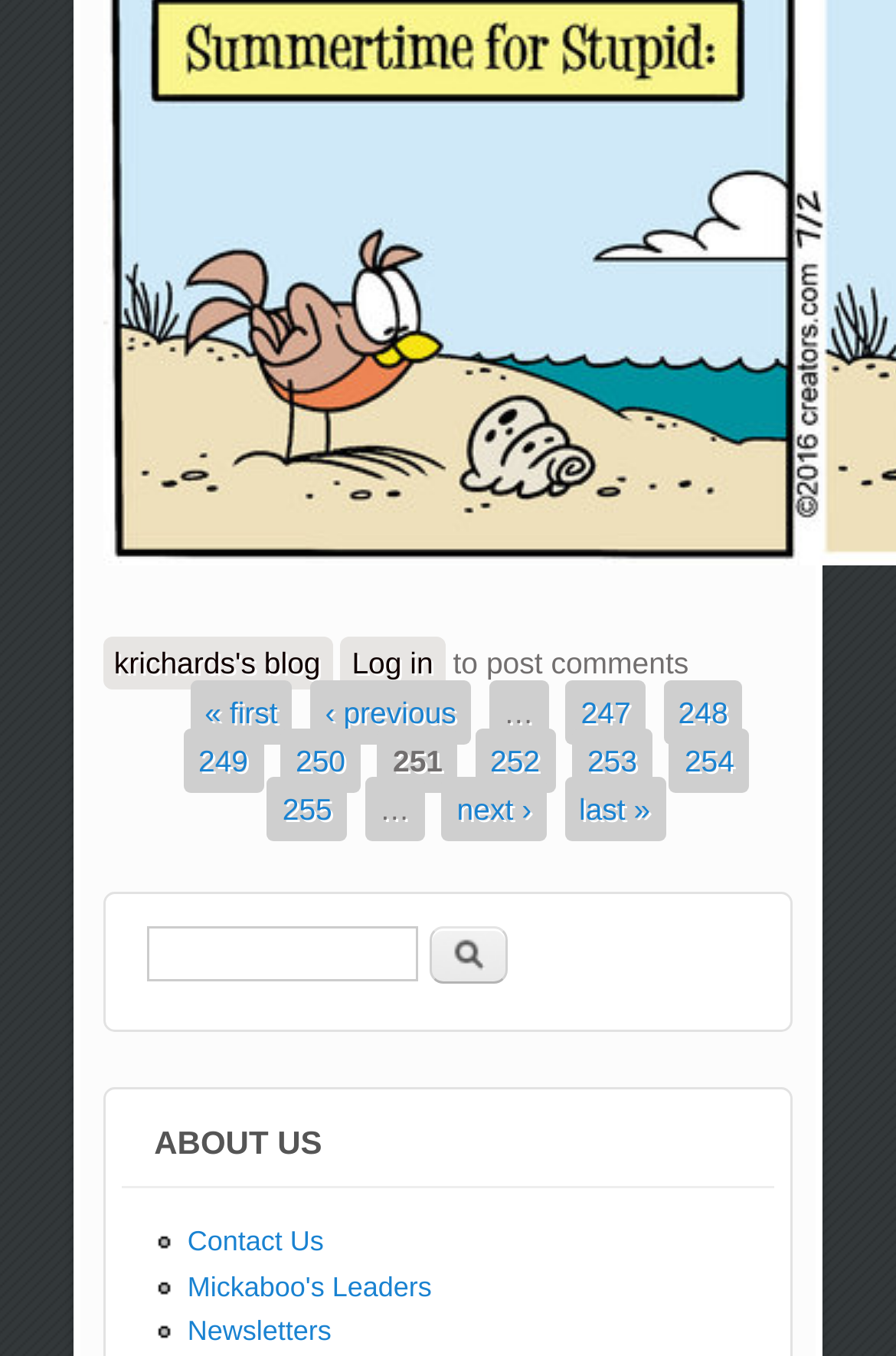Determine the bounding box coordinates of the region I should click to achieve the following instruction: "contact us". Ensure the bounding box coordinates are four float numbers between 0 and 1, i.e., [left, top, right, bottom].

[0.209, 0.904, 0.361, 0.927]